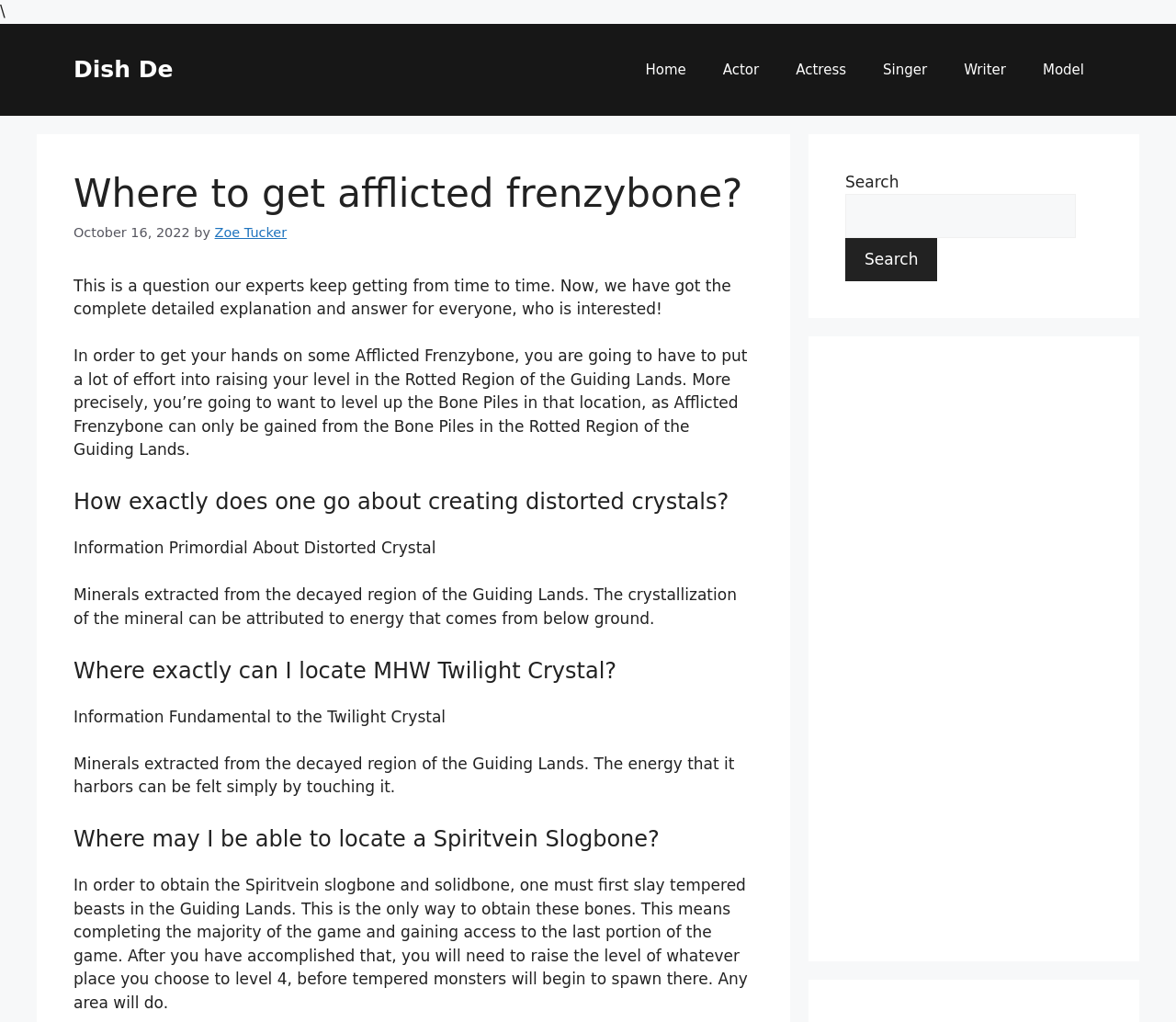Refer to the image and provide an in-depth answer to the question:
What is the function of the search box?

I determined the answer by looking at the search box element, which contains the text 'Search' and allows users to input search queries, indicating its purpose is to search the website.